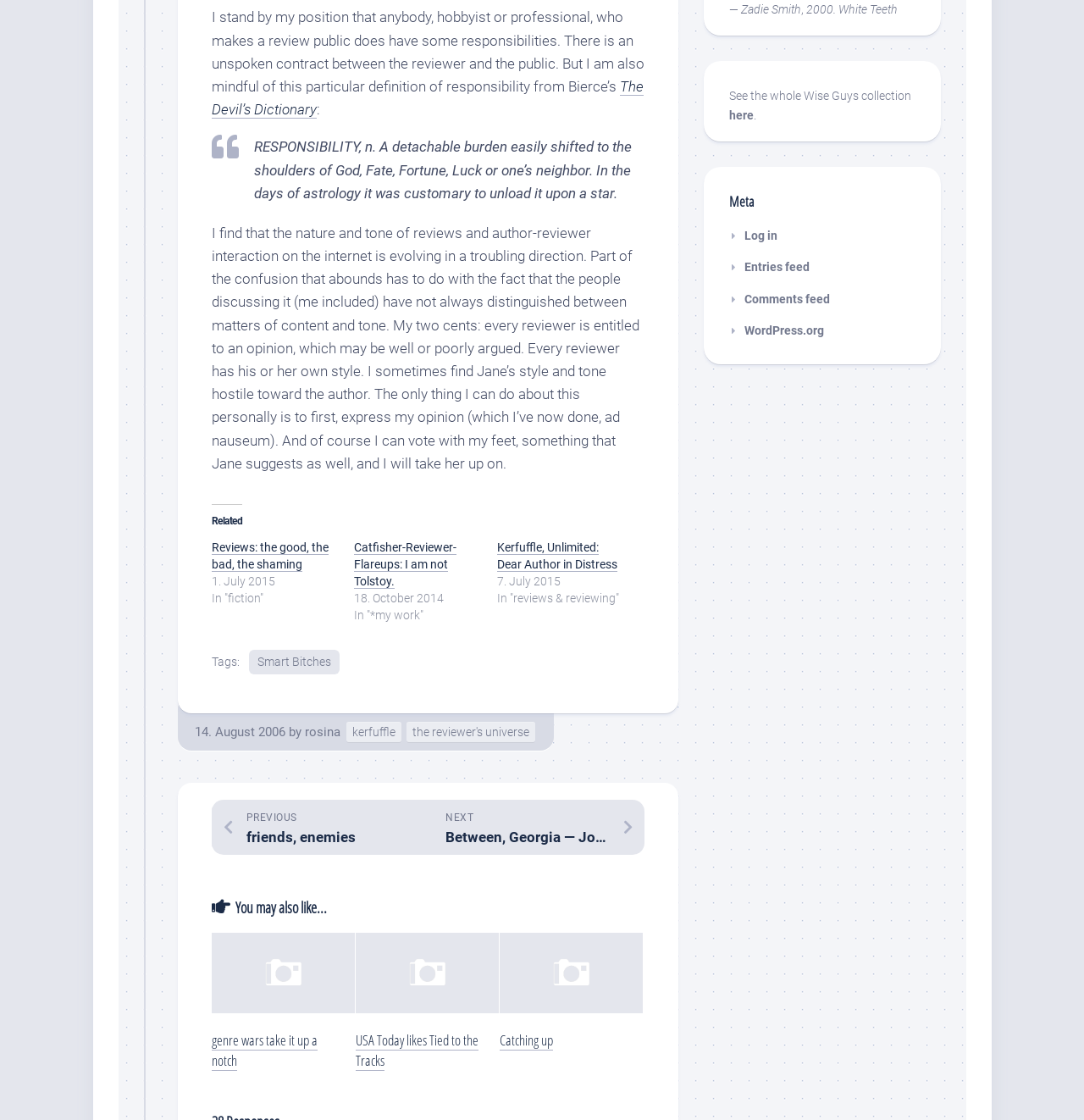What is the author of the quote about responsibility?
Using the image, answer in one word or phrase.

Bierce